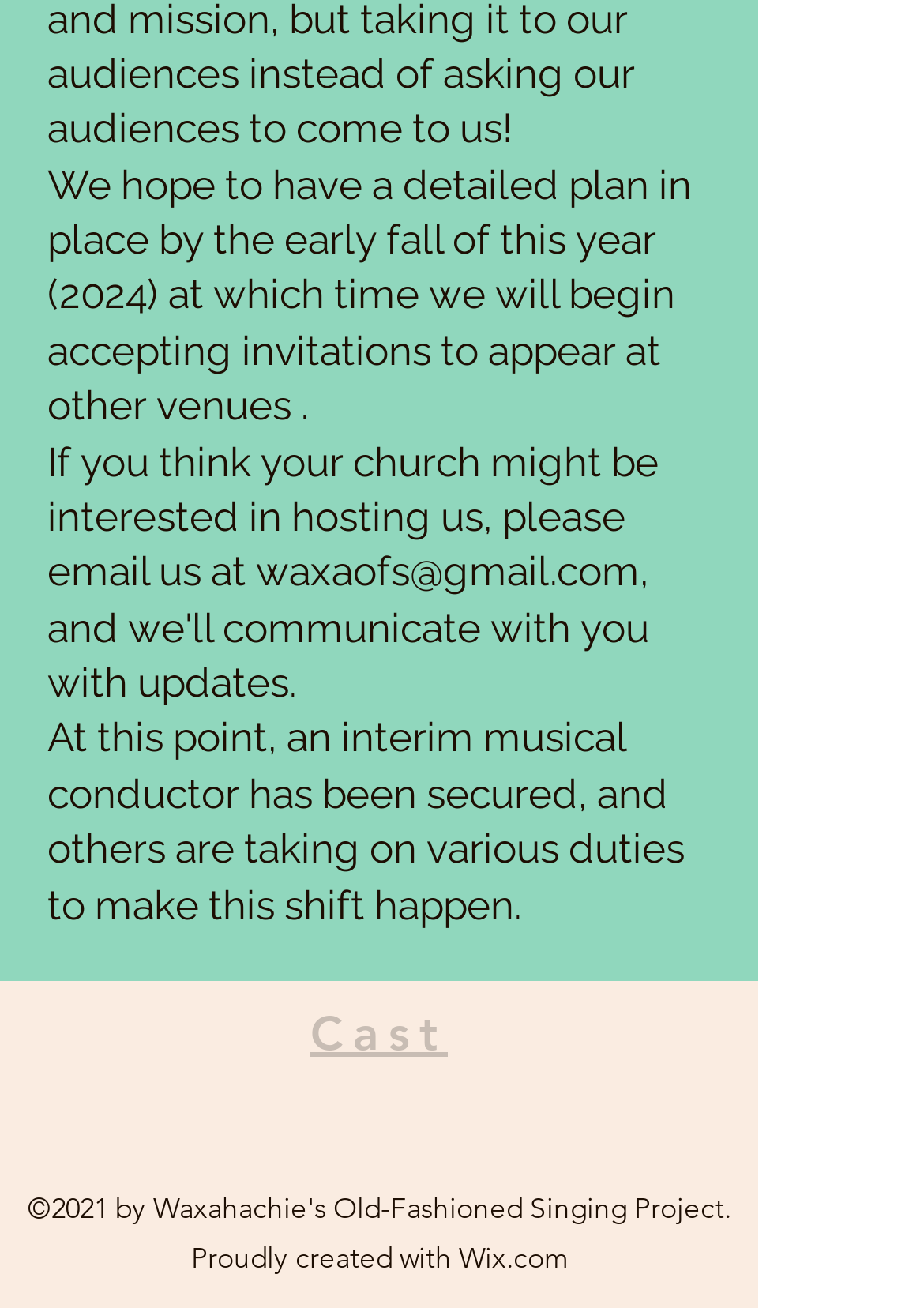Please provide the bounding box coordinates in the format (top-left x, top-left y, bottom-right x, bottom-right y). Remember, all values are floating point numbers between 0 and 1. What is the bounding box coordinate of the region described as: aria-label="LinkedIn"

[0.462, 0.829, 0.513, 0.866]